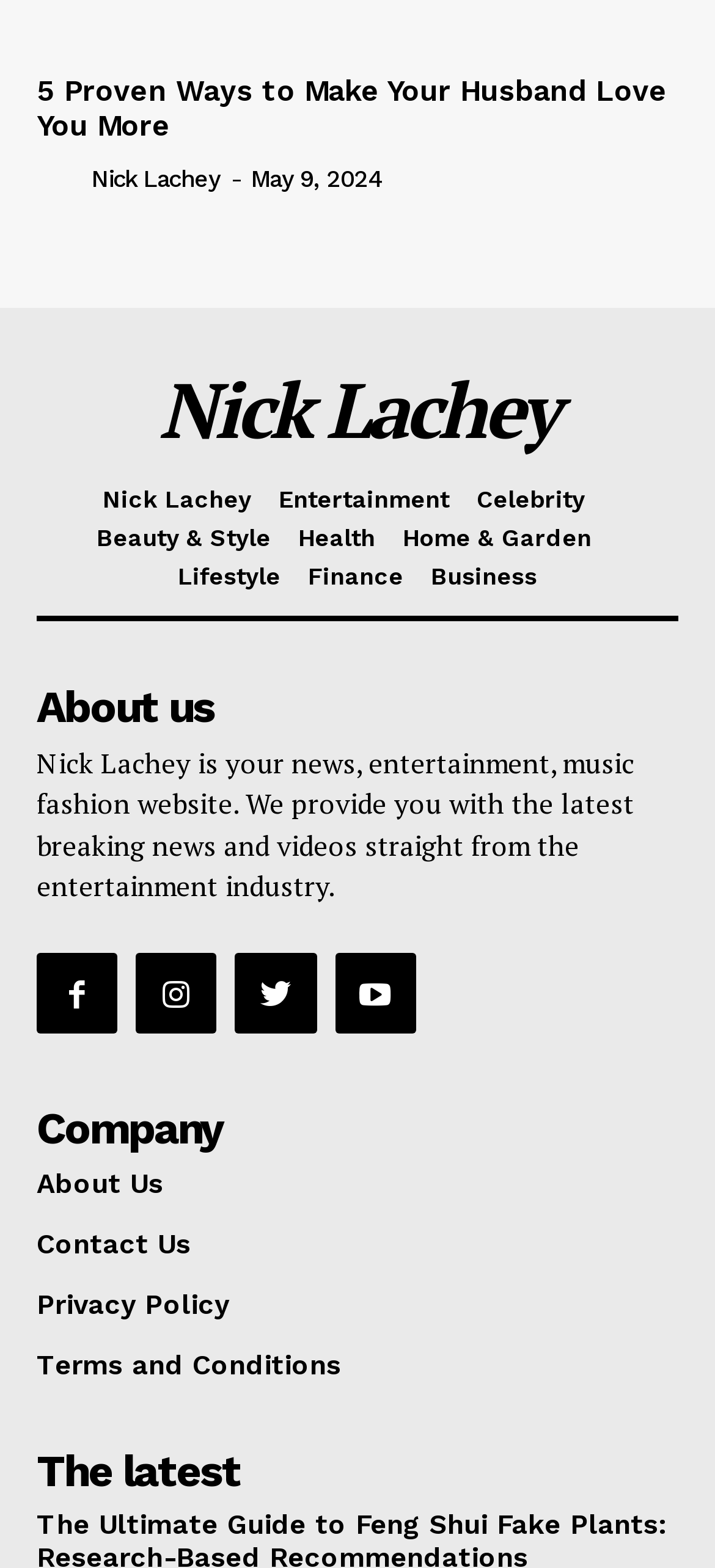Using details from the image, please answer the following question comprehensively:
What is the date of the article?

The date of the article can be found by looking at the time element, which contains the static text 'May 9, 2024'.